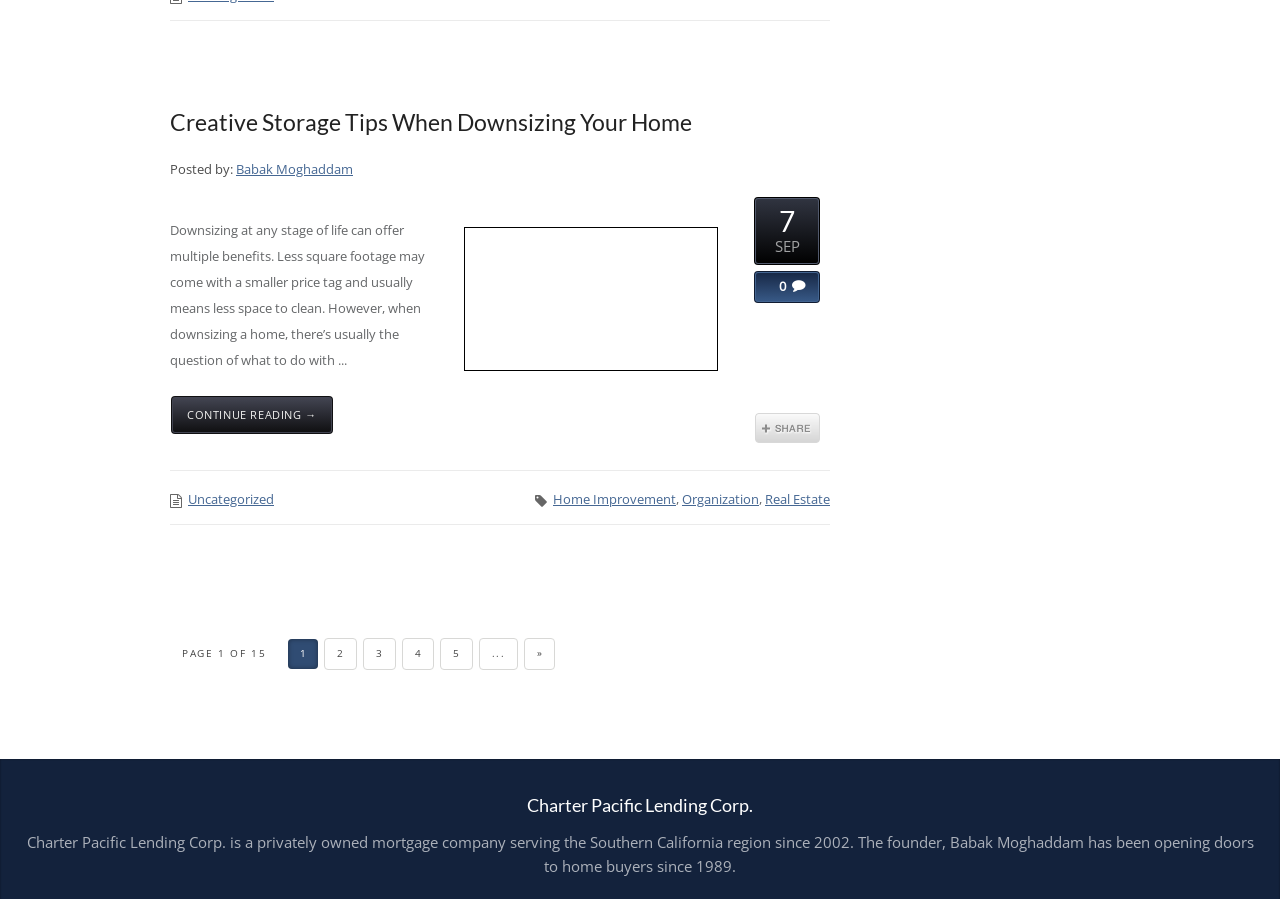Please find the bounding box coordinates of the element that needs to be clicked to perform the following instruction: "View the next page". The bounding box coordinates should be four float numbers between 0 and 1, represented as [left, top, right, bottom].

[0.253, 0.71, 0.279, 0.746]